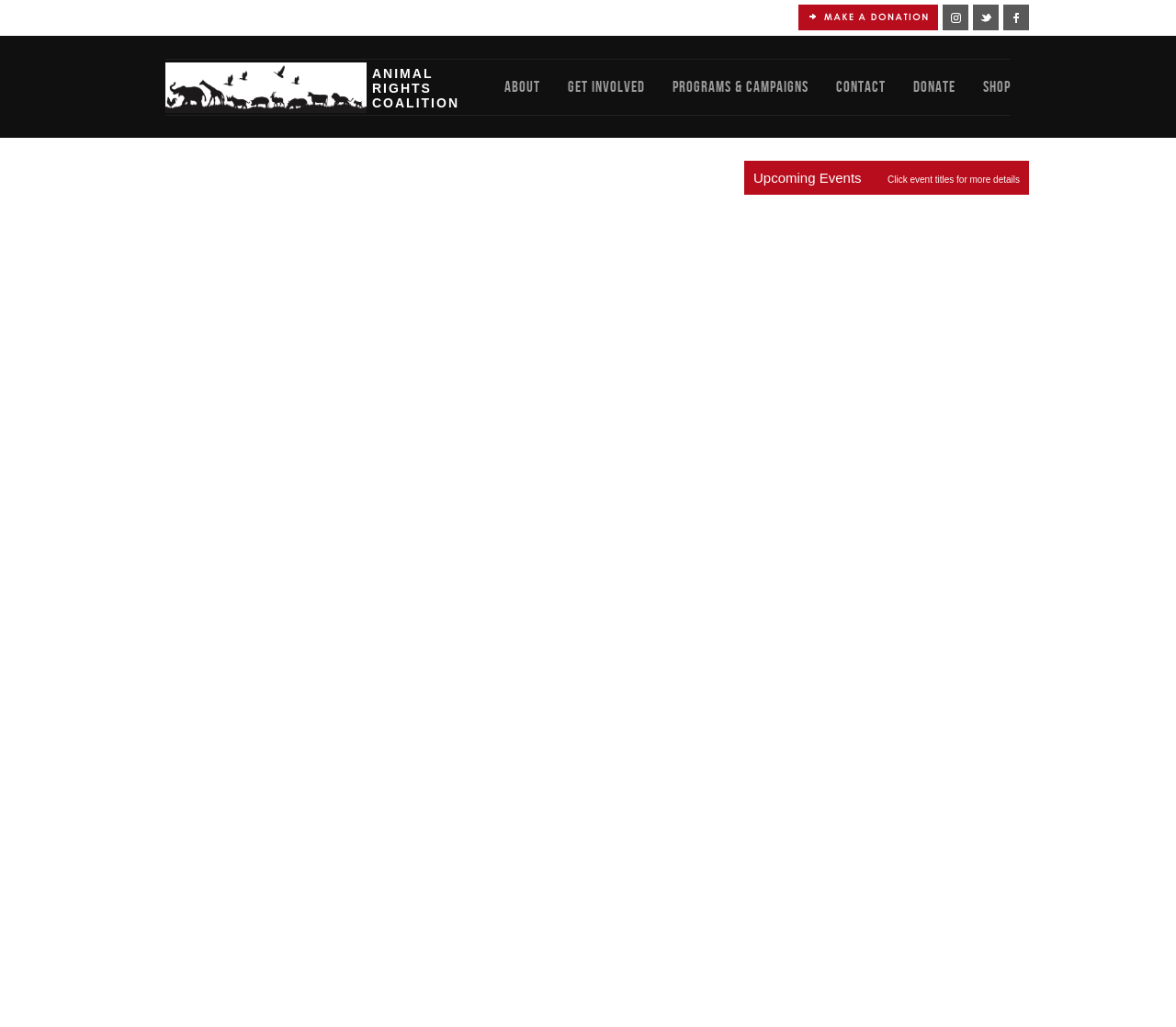Is there a way to contact the organization?
Based on the visual, give a brief answer using one word or a short phrase.

Yes